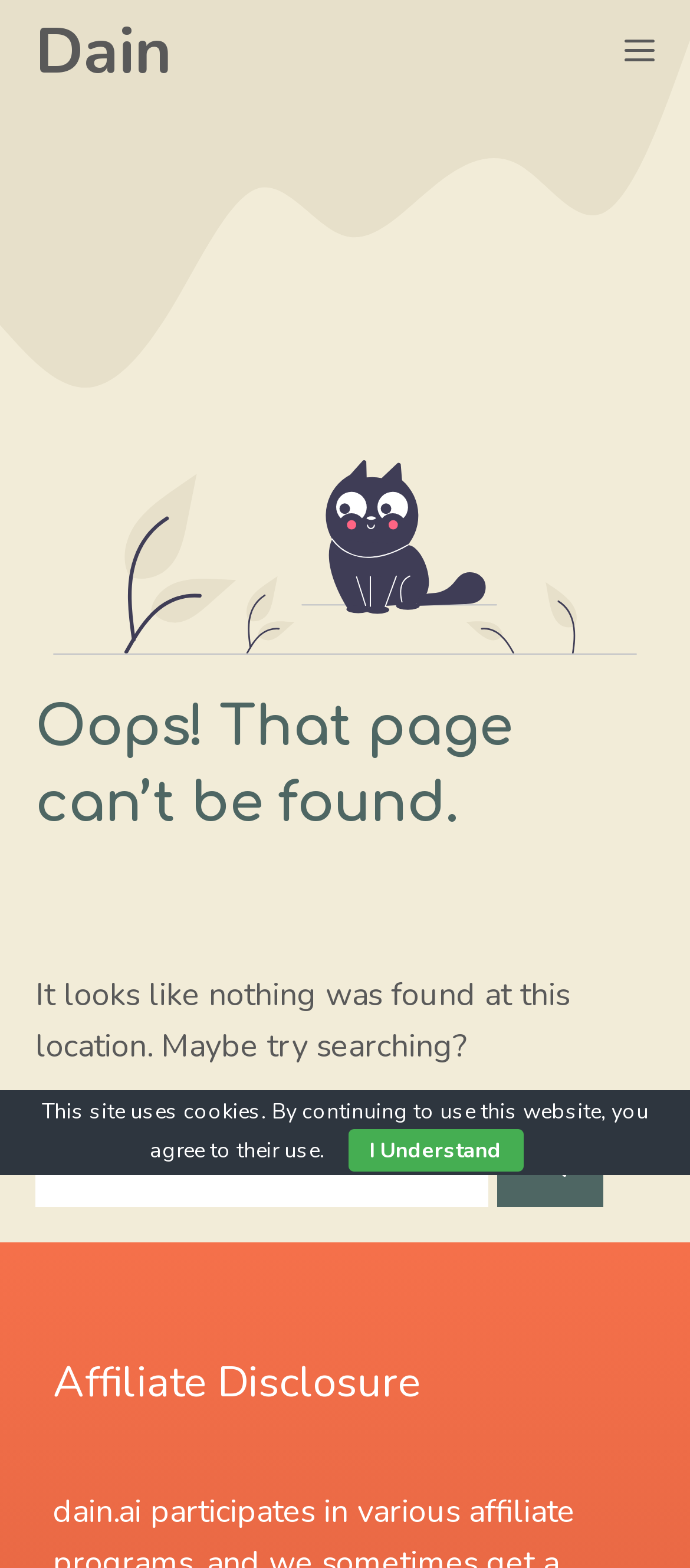What is the current page status?
Based on the image, answer the question with as much detail as possible.

Based on the webpage content, specifically the heading 'Oops! That page can’t be found.', it is clear that the current page status is 'Page not found'.